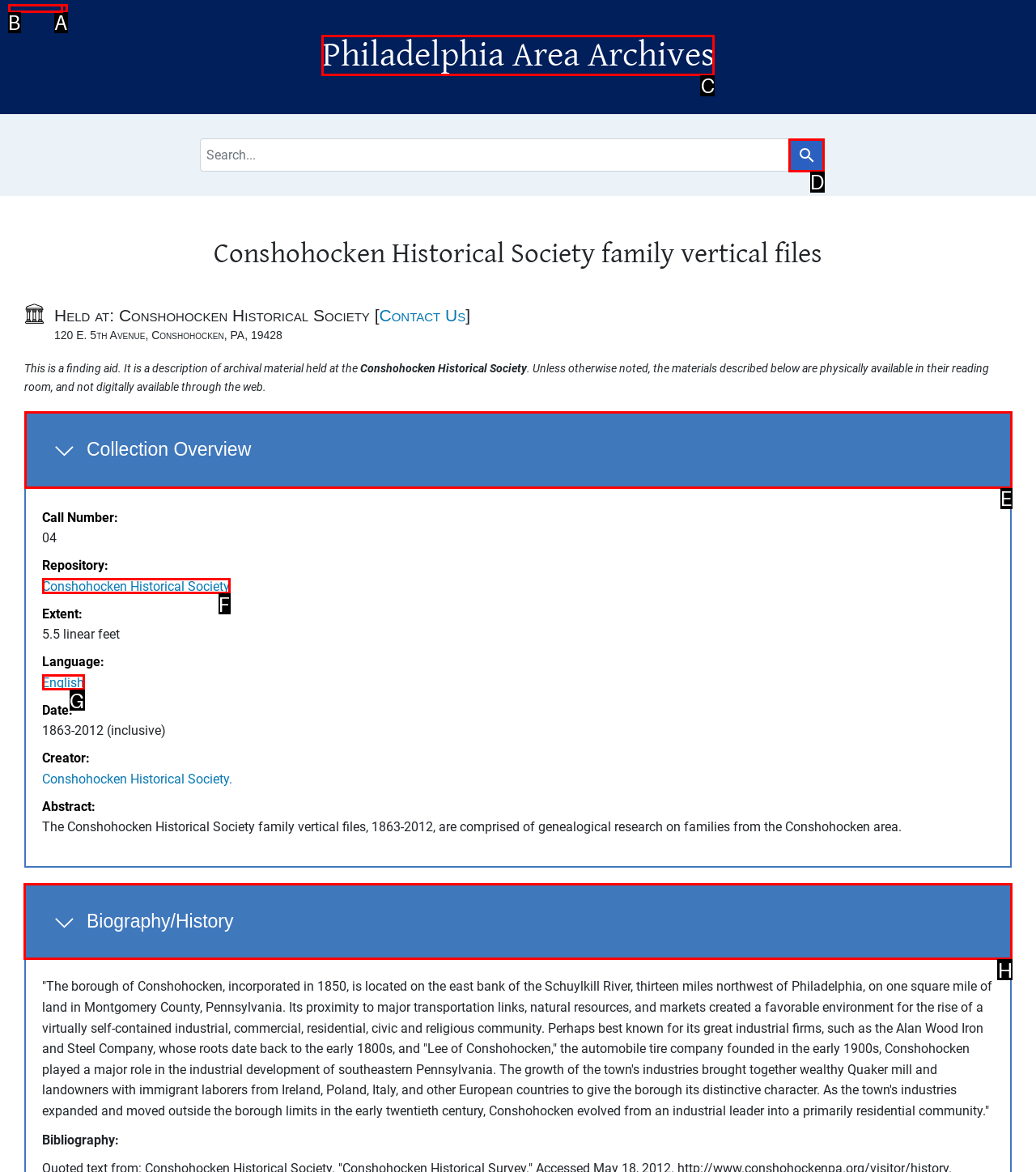Choose the HTML element that should be clicked to accomplish the task: Read biography/history. Answer with the letter of the chosen option.

H